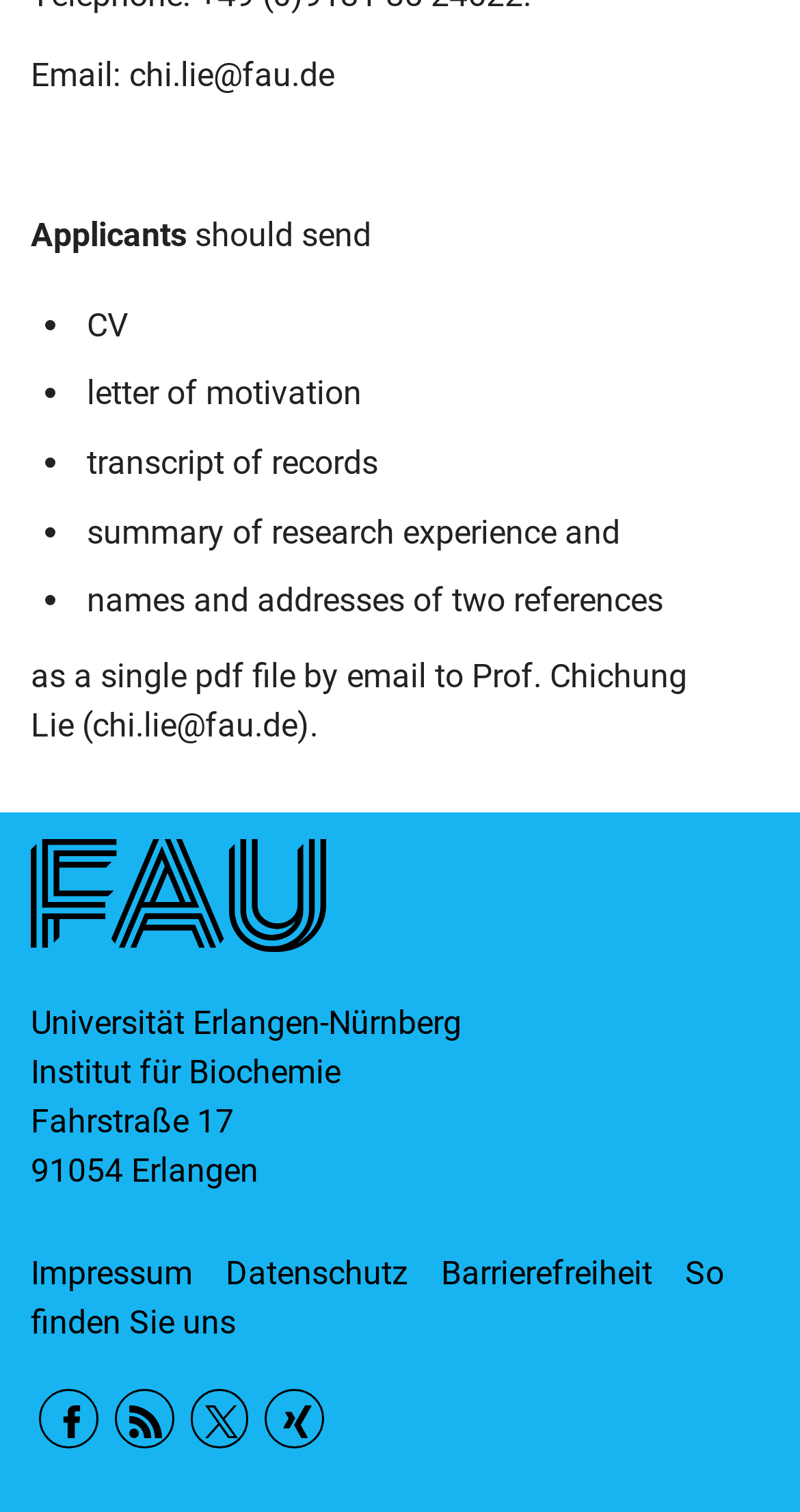Please give a succinct answer to the question in one word or phrase:
What are the social media platforms available?

Facebook, RSS Feed, Twitter, Xing